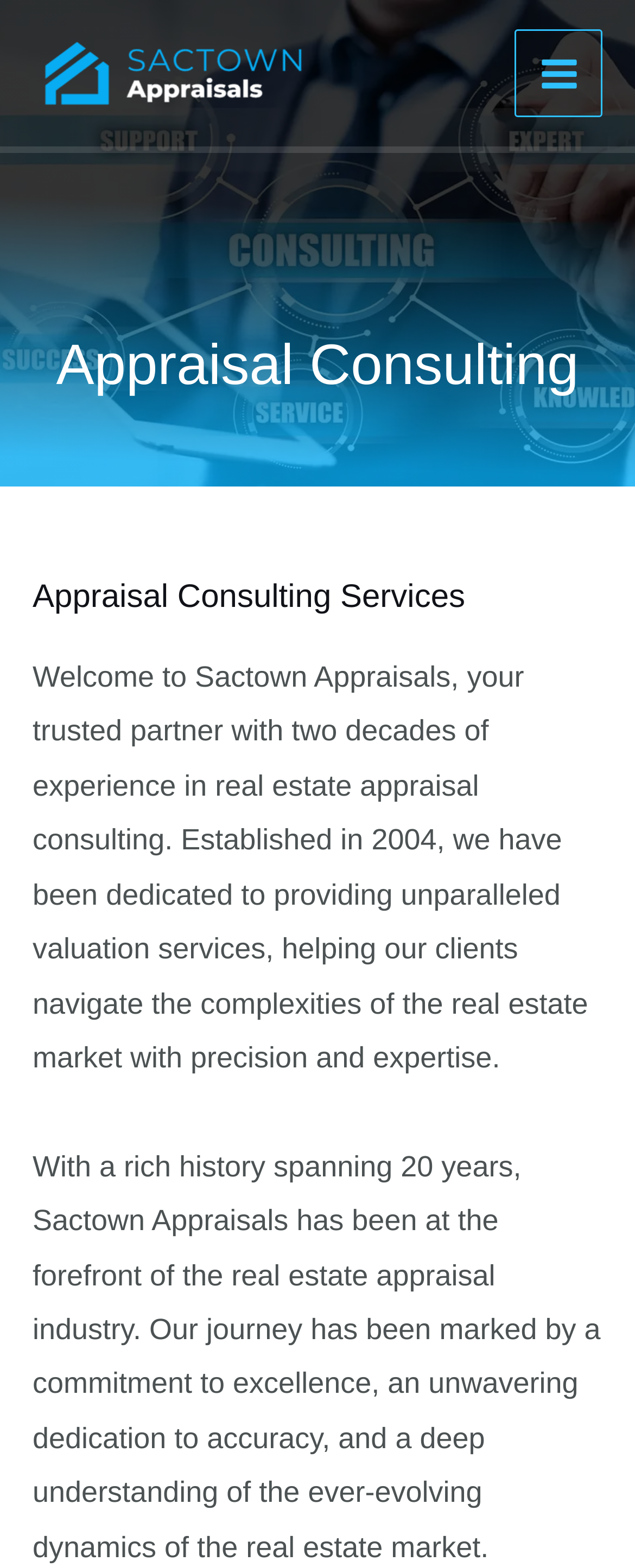Using the element description Main Menu, predict the bounding box coordinates for the UI element. Provide the coordinates in (top-left x, top-left y, bottom-right x, bottom-right y) format with values ranging from 0 to 1.

[0.81, 0.019, 0.949, 0.075]